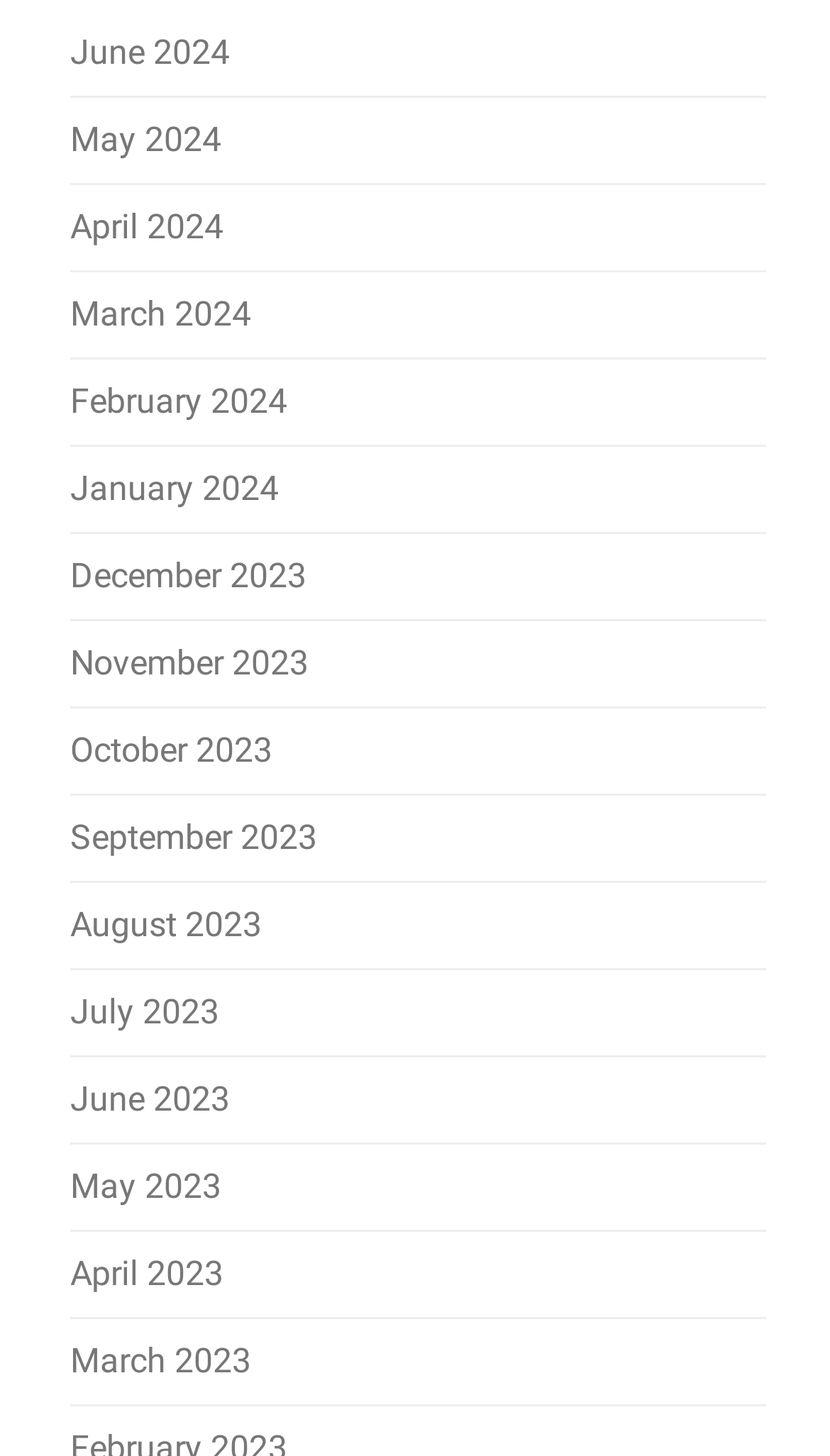What is the common format of the link text?
Can you give a detailed and elaborate answer to the question?

By examining the text of the links, I found that they all follow a common format of 'Month Year', where 'Month' is the name of the month and 'Year' is the year.